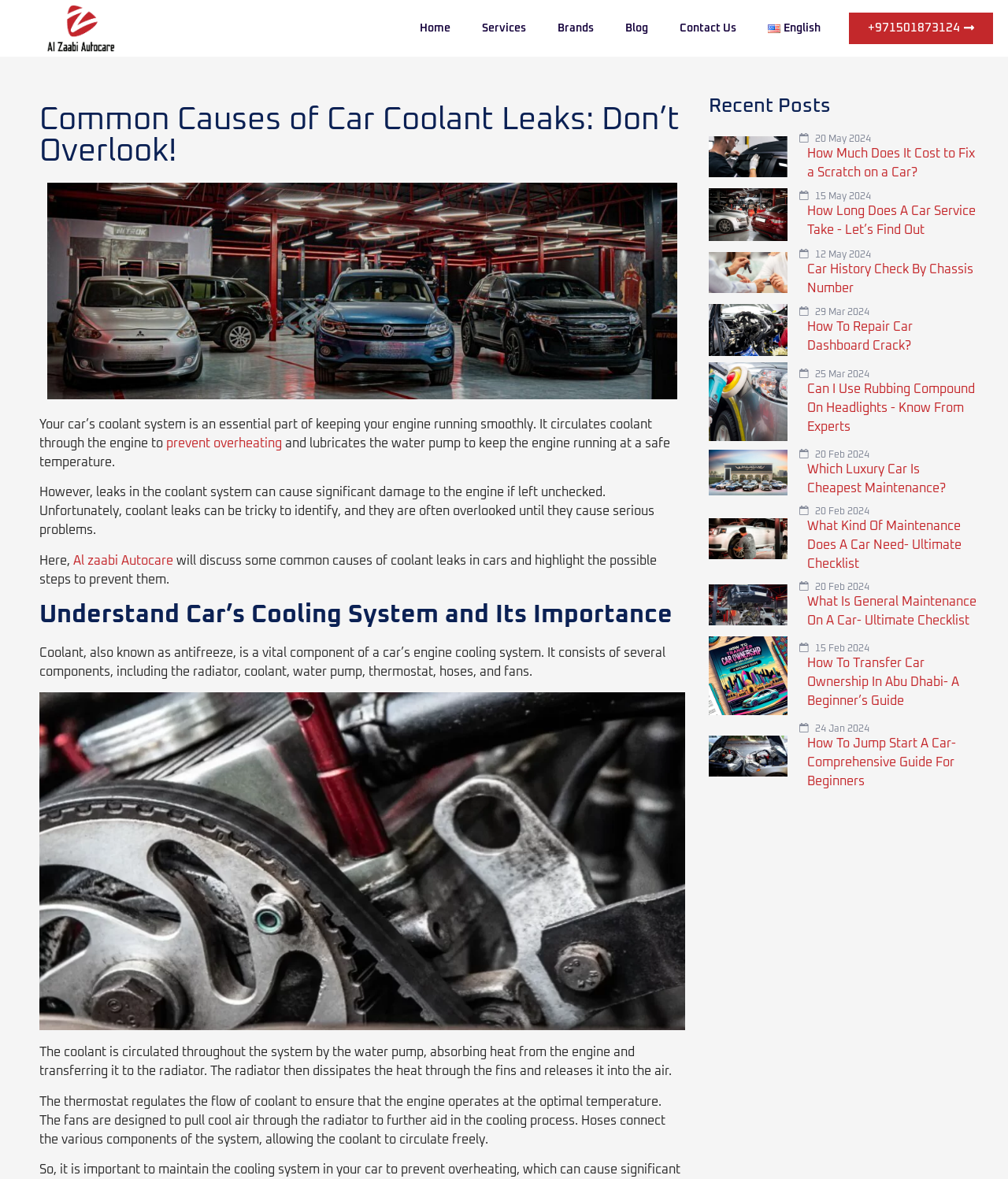Provide a brief response to the question below using a single word or phrase: 
How many recent posts are listed on the webpage?

9